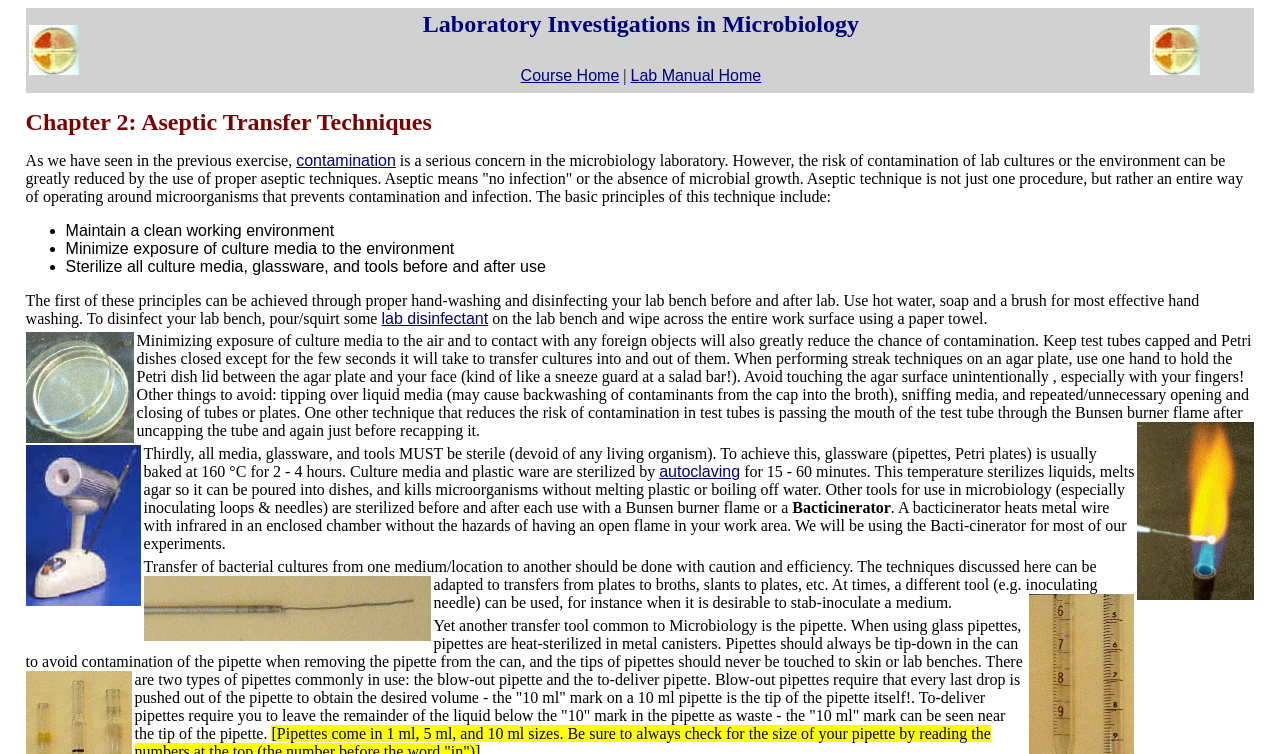Find the coordinates for the bounding box of the element with this description: "contamination".

[0.231, 0.201, 0.309, 0.224]